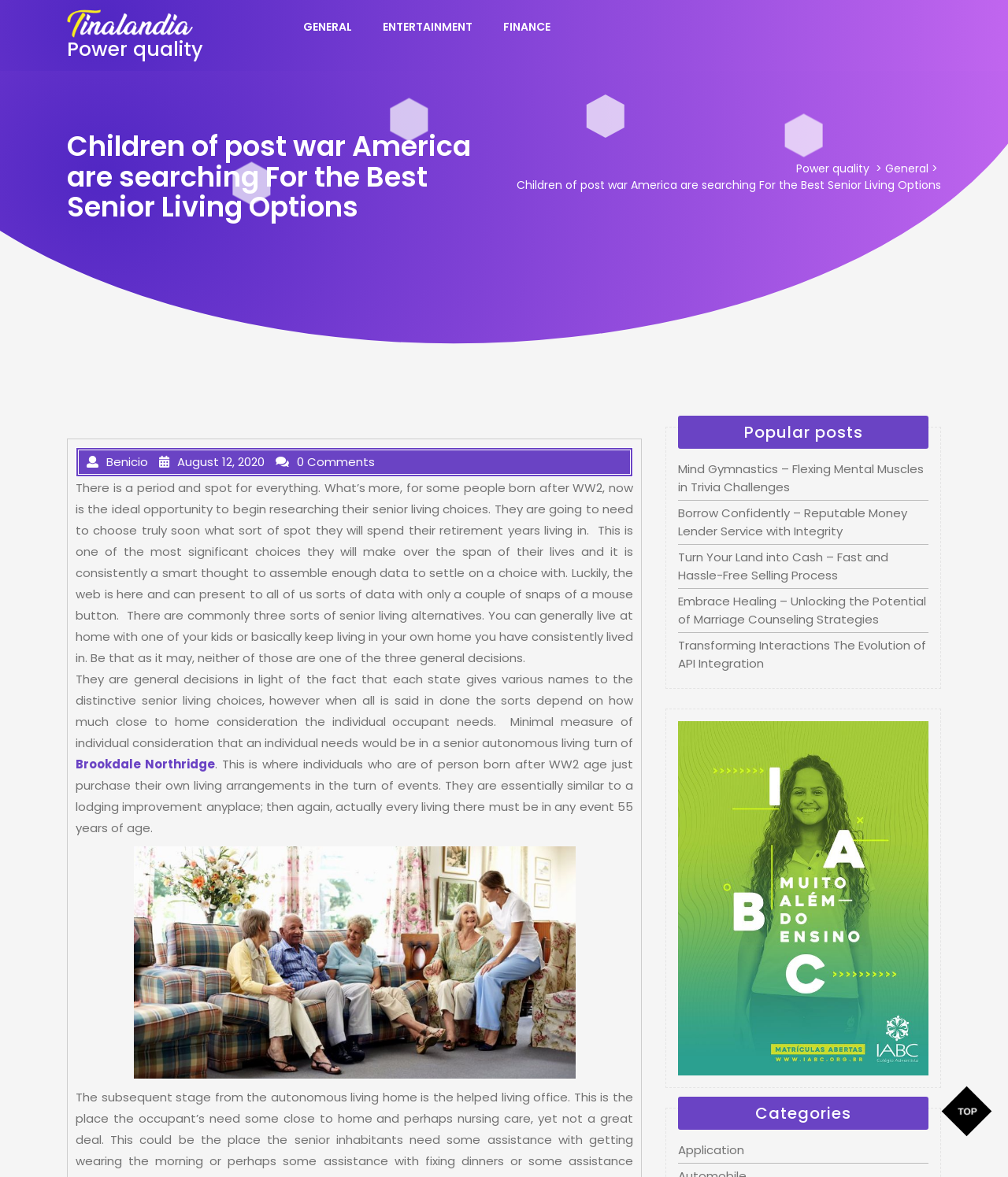Identify the main heading of the webpage and provide its text content.

Children of post war America are searching For the Best Senior Living Options